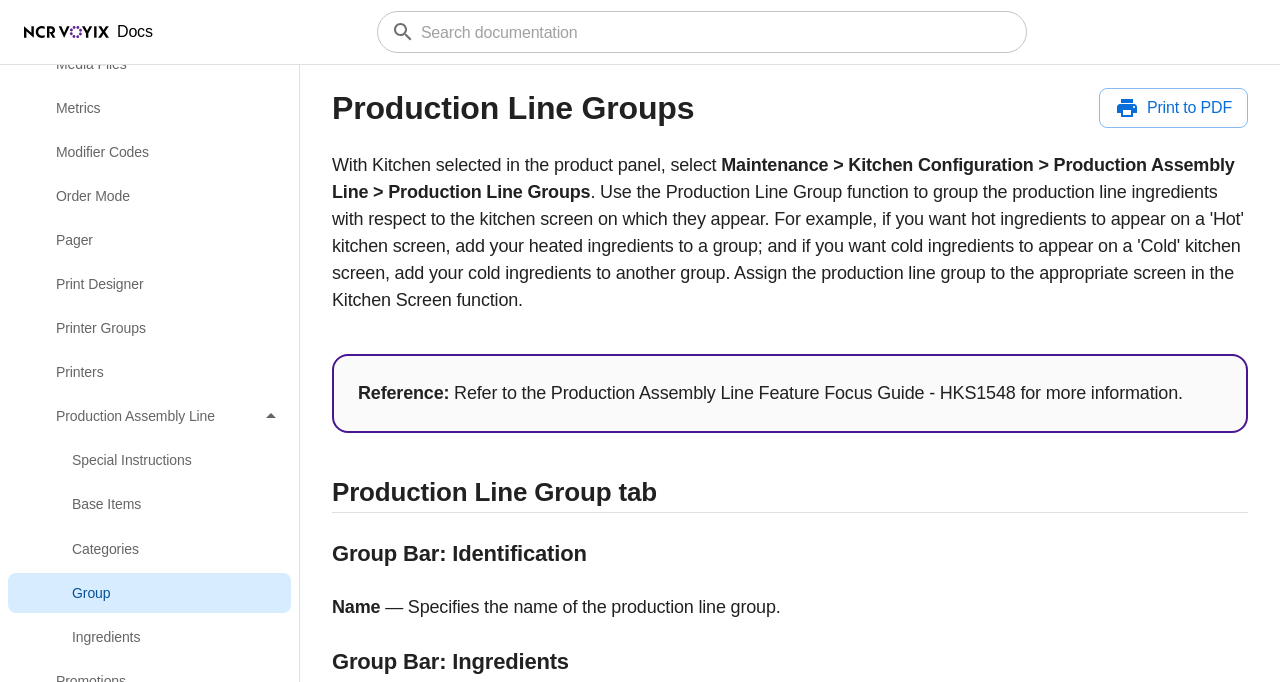Provide a one-word or one-phrase answer to the question:
What is the logo displayed at the top left corner?

NCR Voyix Logo